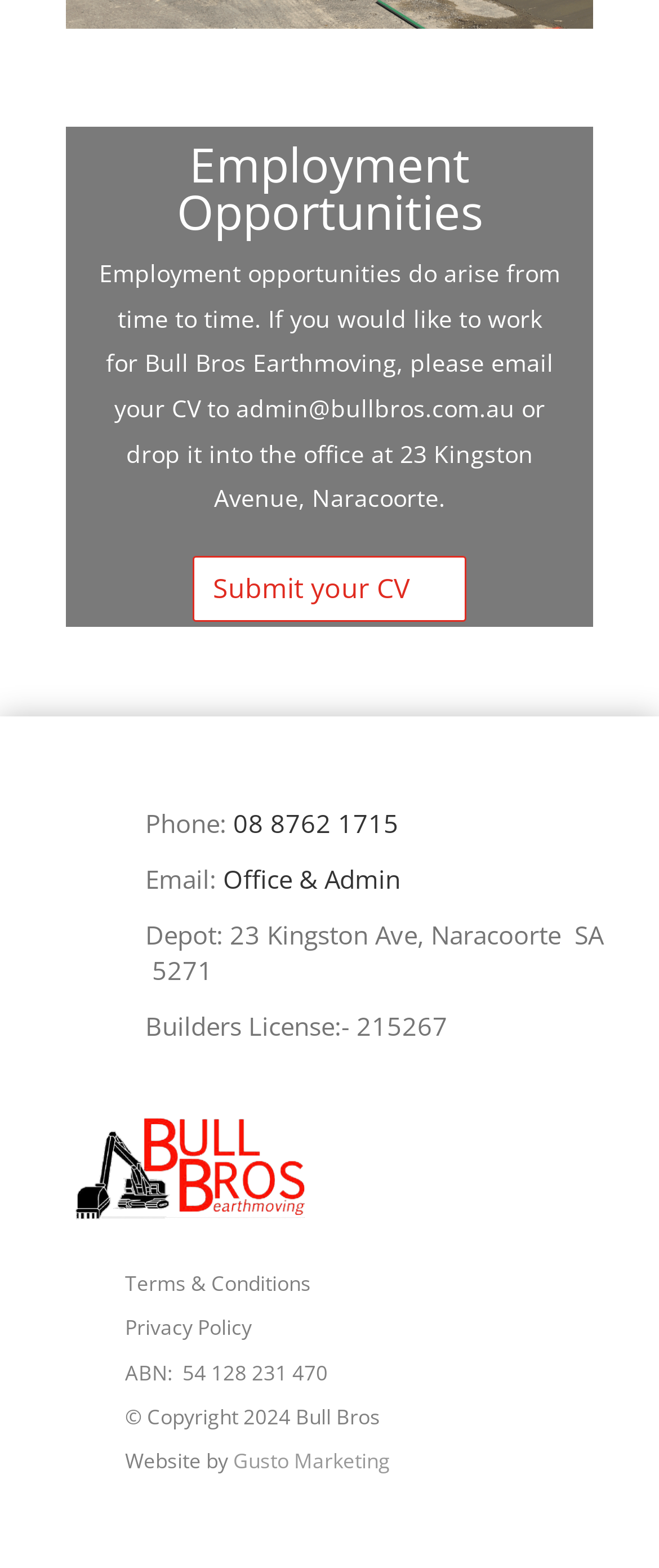What is the address of the depot?
Using the image as a reference, give a one-word or short phrase answer.

23 Kingston Ave, Naracoorte SA 5271